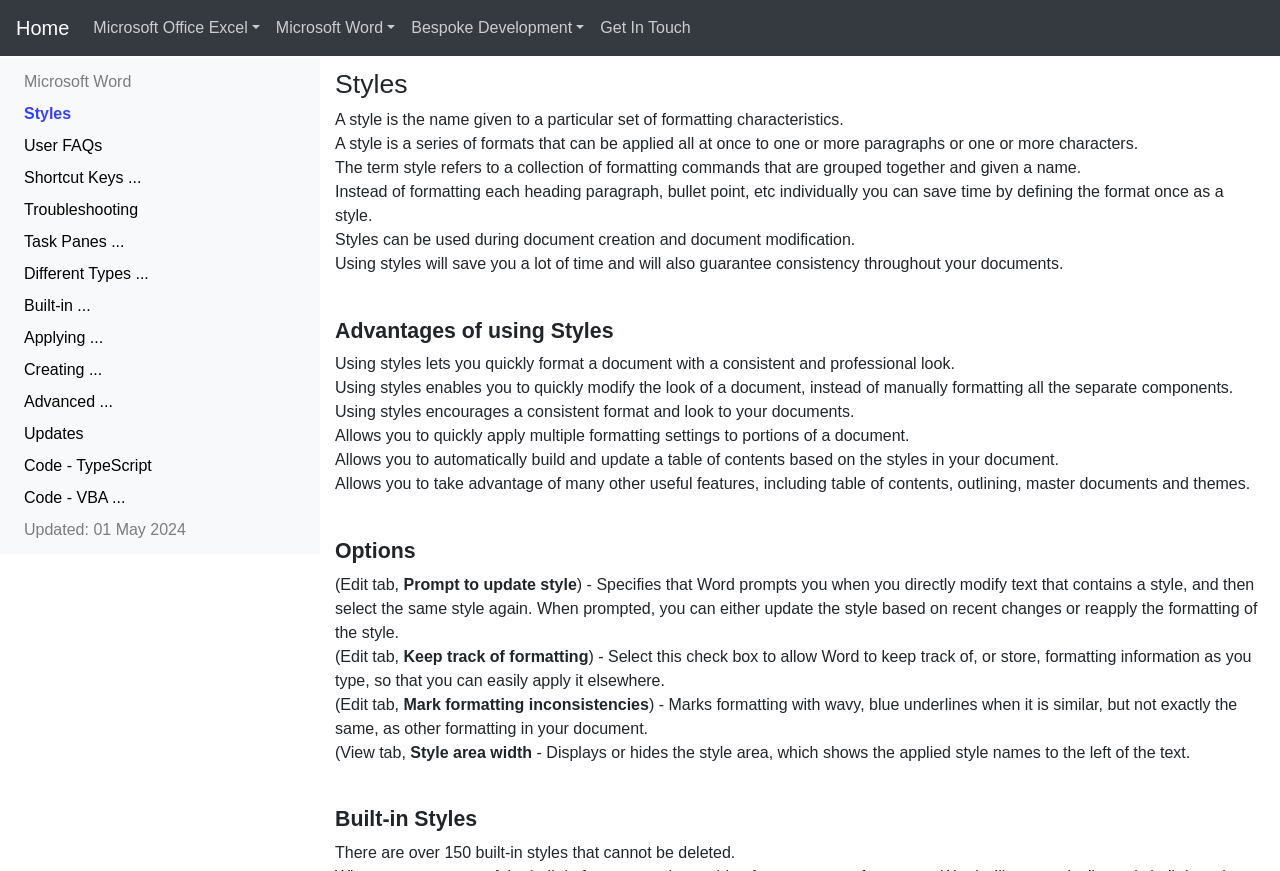Kindly determine the bounding box coordinates for the area that needs to be clicked to execute this instruction: "Go to Microsoft Office Excel".

[0.067, 0.009, 0.209, 0.055]